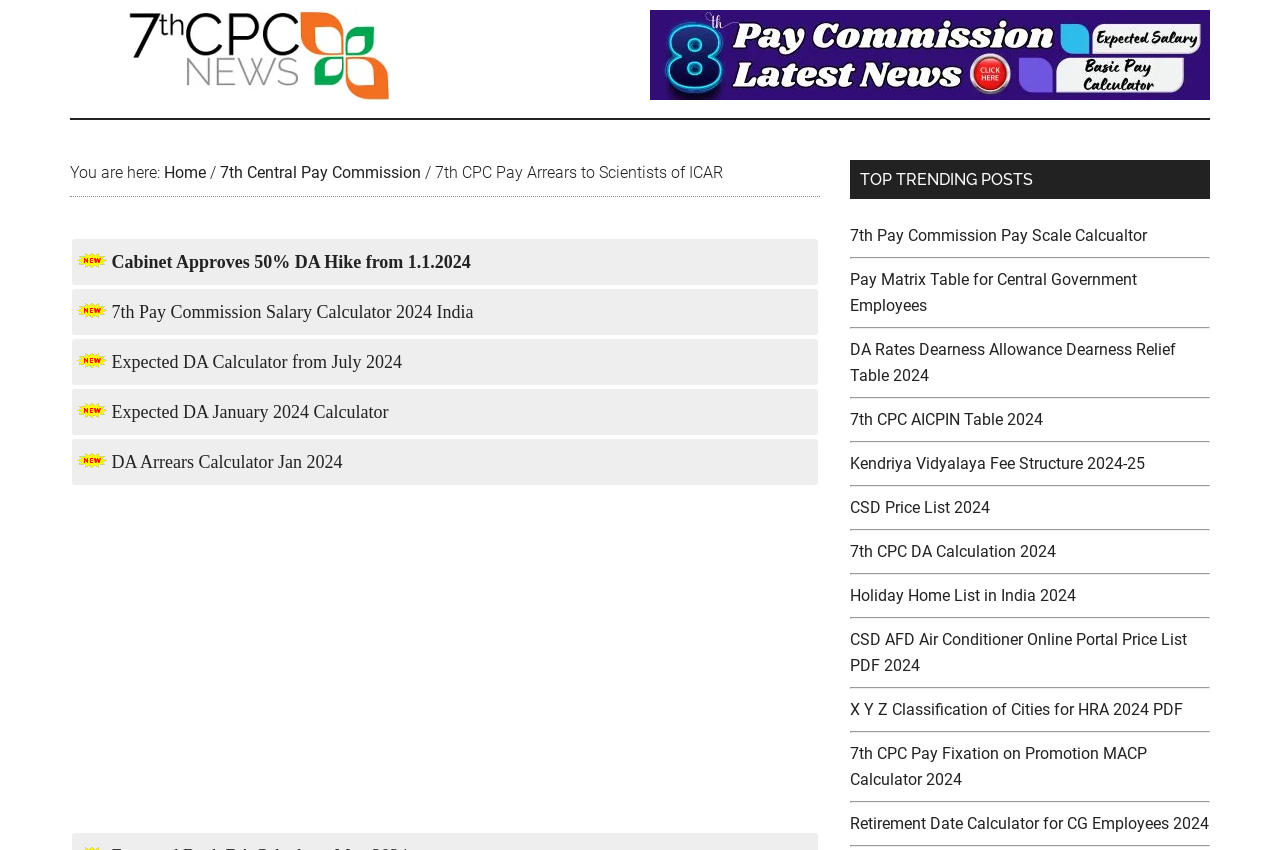Can you show the bounding box coordinates of the region to click on to complete the task described in the instruction: "Check out DA Arrears Calculator Jan 2024"?

[0.06, 0.532, 0.268, 0.555]